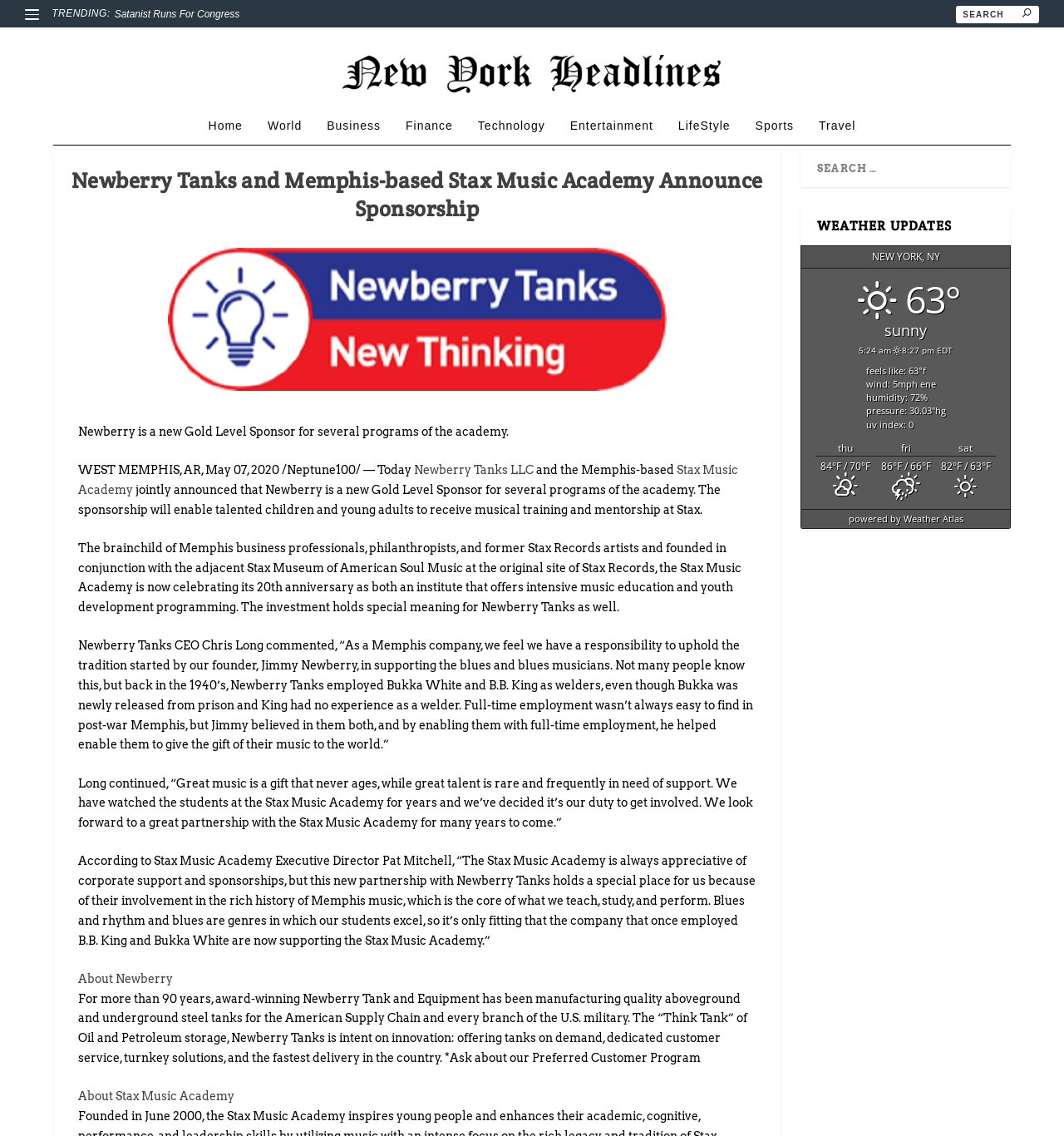Please determine the bounding box coordinates for the element that should be clicked to follow these instructions: "Read more about Newberry Tanks".

[0.389, 0.419, 0.502, 0.43]